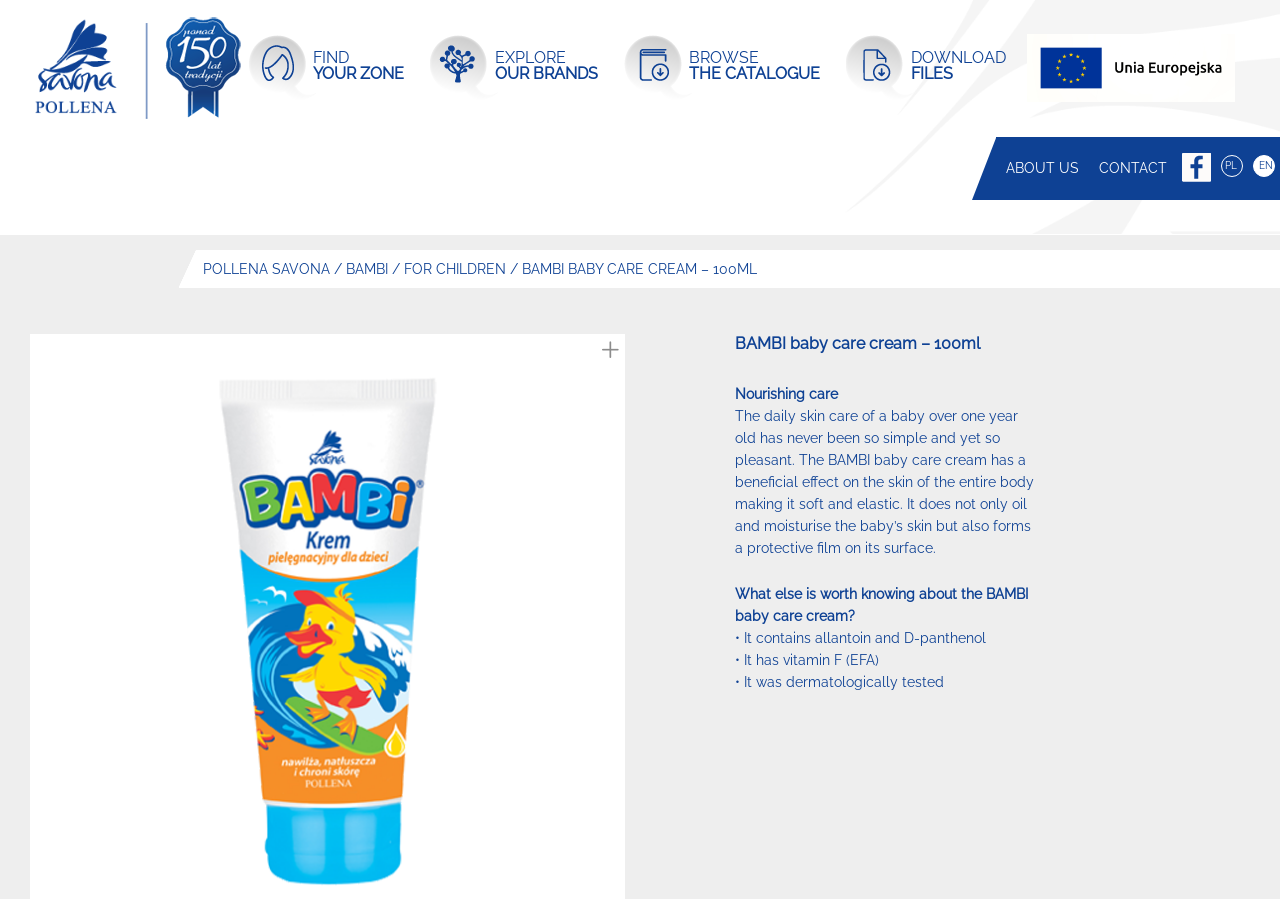Please identify the bounding box coordinates of the element I should click to complete this instruction: 'Click on the BAMBI baby care cream – 100ml link'. The coordinates should be given as four float numbers between 0 and 1, like this: [left, top, right, bottom].

[0.408, 0.29, 0.591, 0.308]